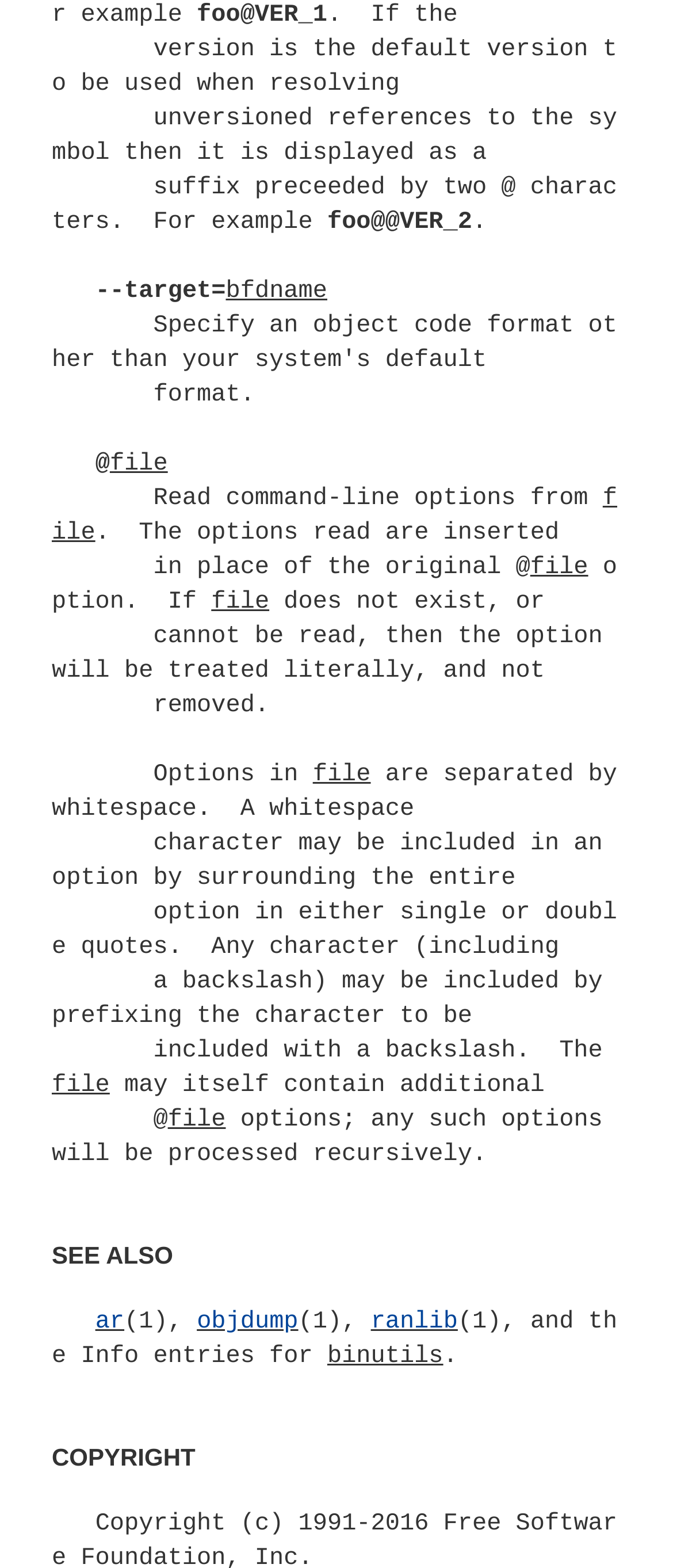Please use the details from the image to answer the following question comprehensively:
How are options separated in a file?

The text mentions that options in a file are separated by whitespace, and that a whitespace character may be included in an option by surrounding the entire option in either single or double quotes.